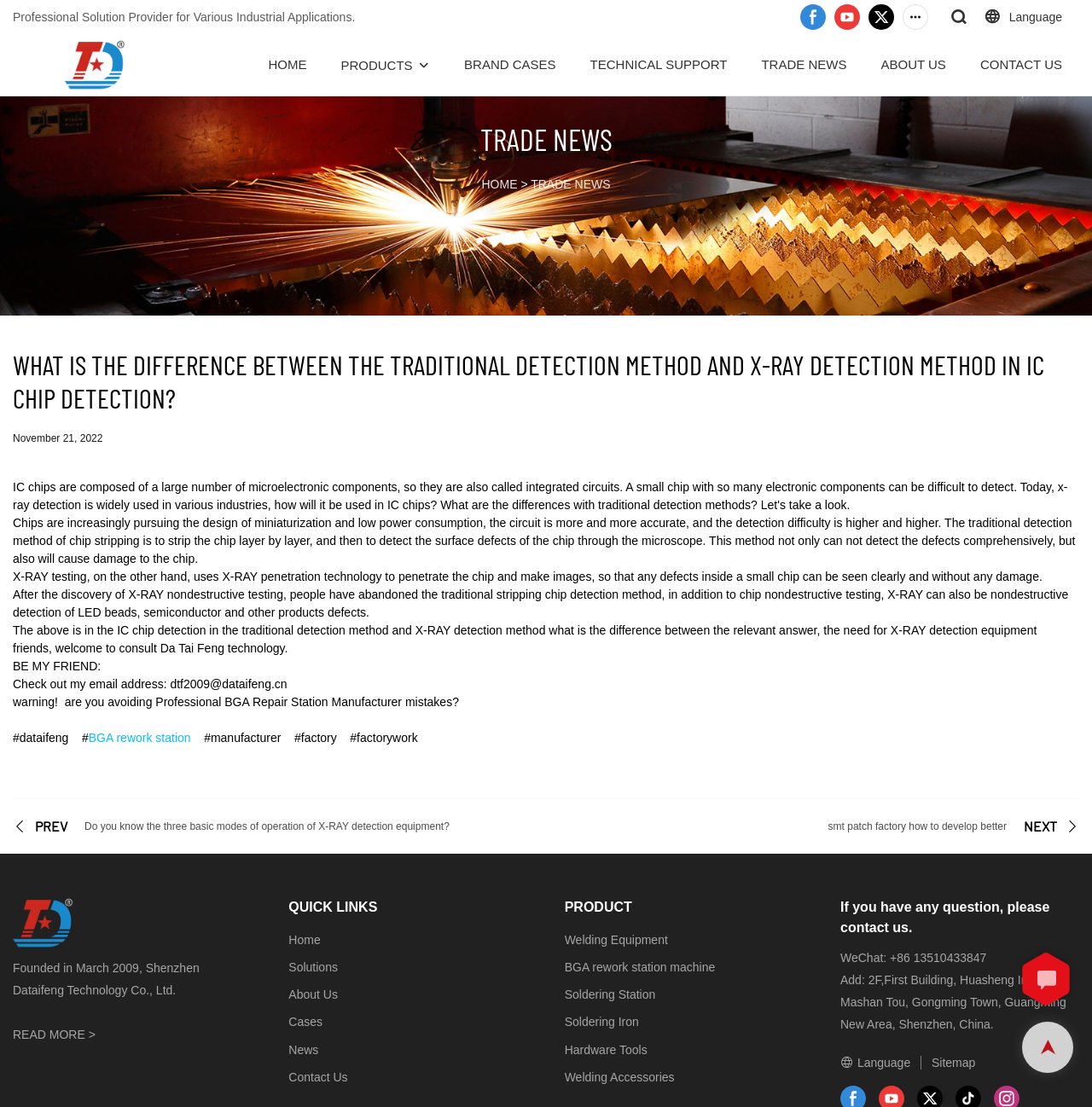What is the title or heading displayed on the webpage?

WHAT IS THE DIFFERENCE BETWEEN THE TRADITIONAL DETECTION METHOD AND X-RAY DETECTION METHOD IN IC CHIP DETECTION?